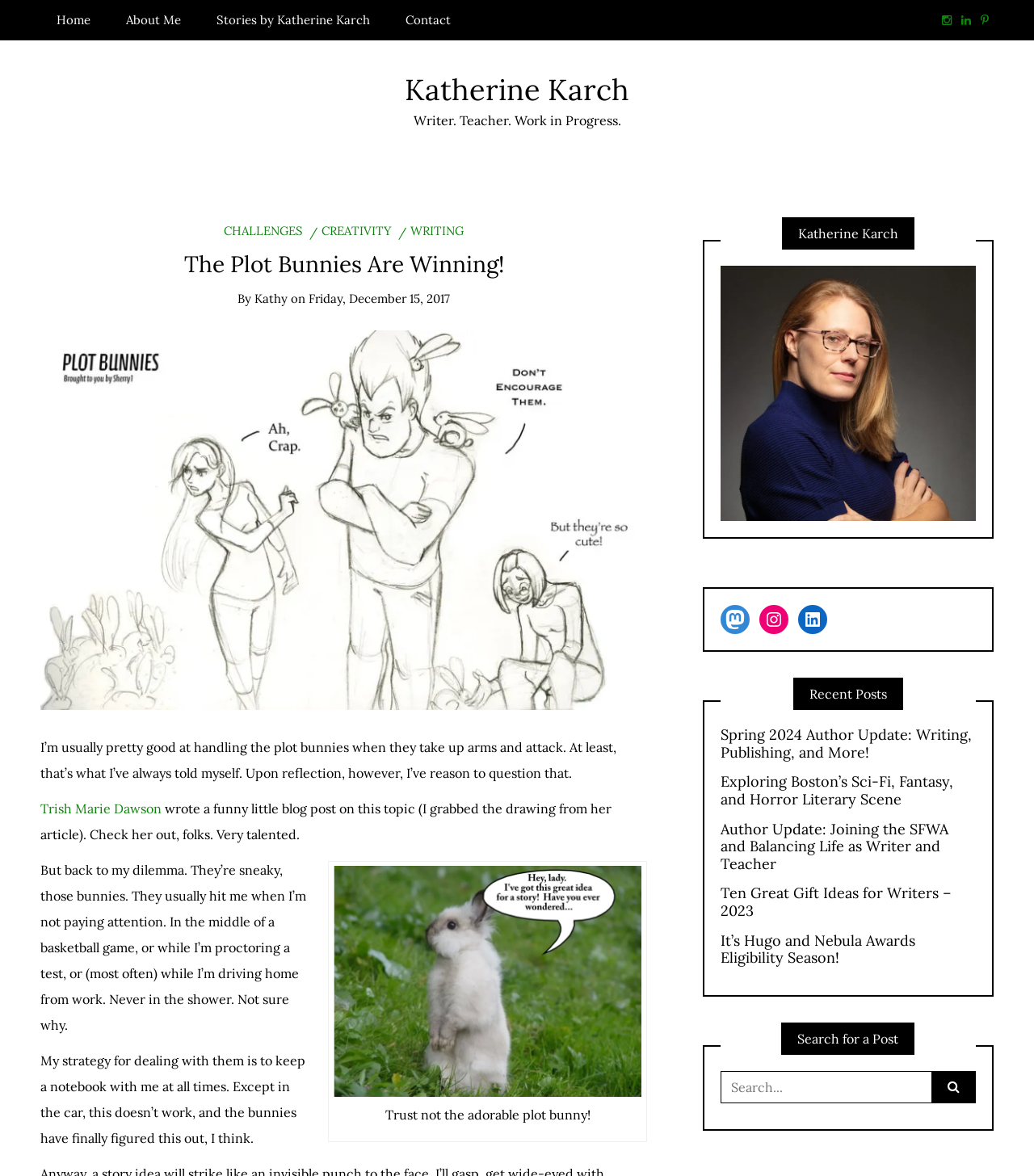Locate the bounding box of the UI element described by: "Stories by Katherine Karch" in the given webpage screenshot.

[0.194, 0.0, 0.373, 0.034]